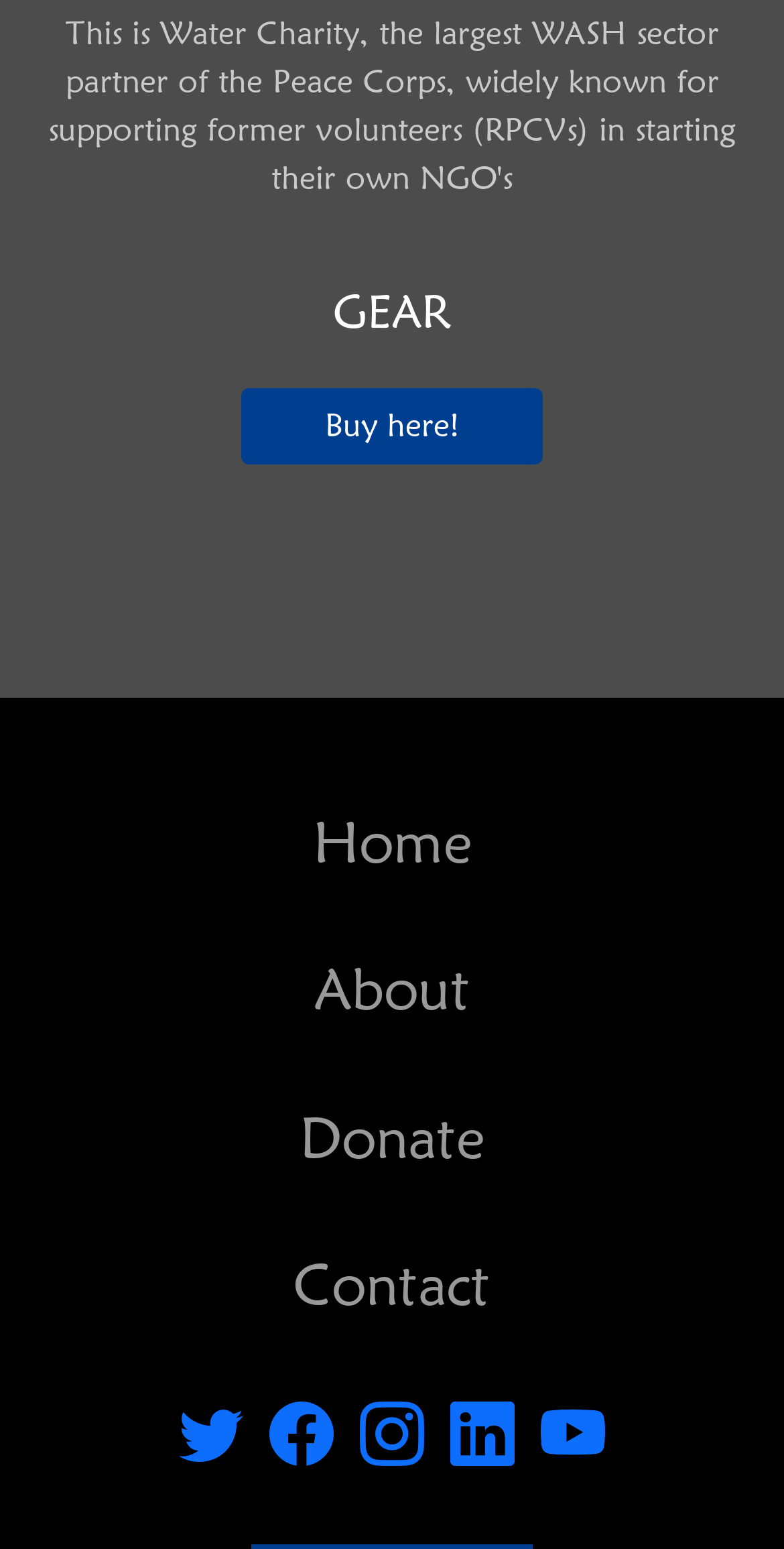How many links are there in the navigation menu?
Please provide a single word or phrase answer based on the image.

5